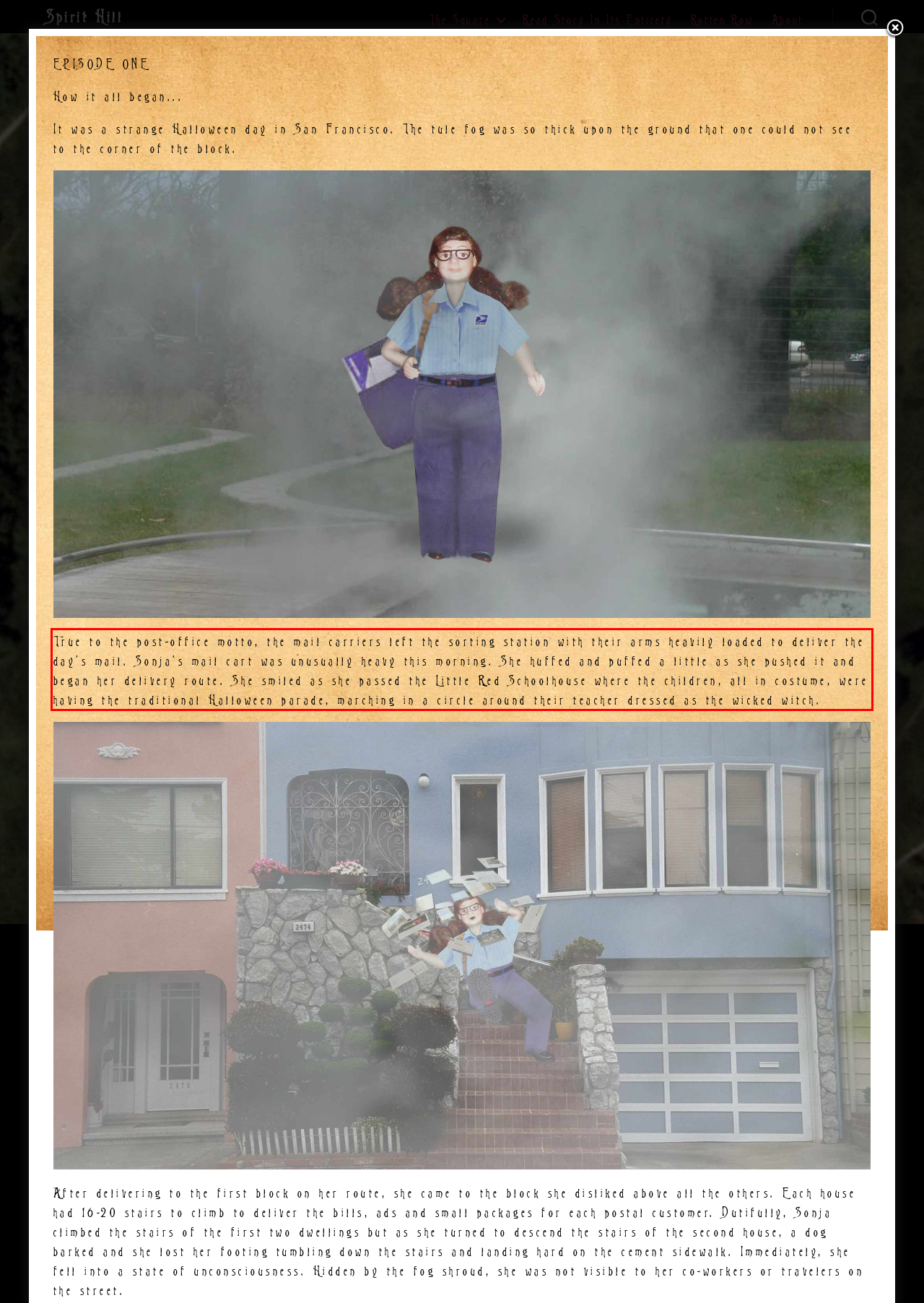Identify the red bounding box in the webpage screenshot and perform OCR to generate the text content enclosed.

True to the post-office motto, the mail carriers left the sorting station with their arms heavily loaded to deliver the day's mail. Sonja's mail cart was unusually heavy this morning. She huffed and puffed a little as she pushed it and began her delivery route. She smiled as she passed the Little Red Schoolhouse where the children, all in costume, were having the traditional Halloween parade, marching in a circle around their teacher dressed as the wicked witch.